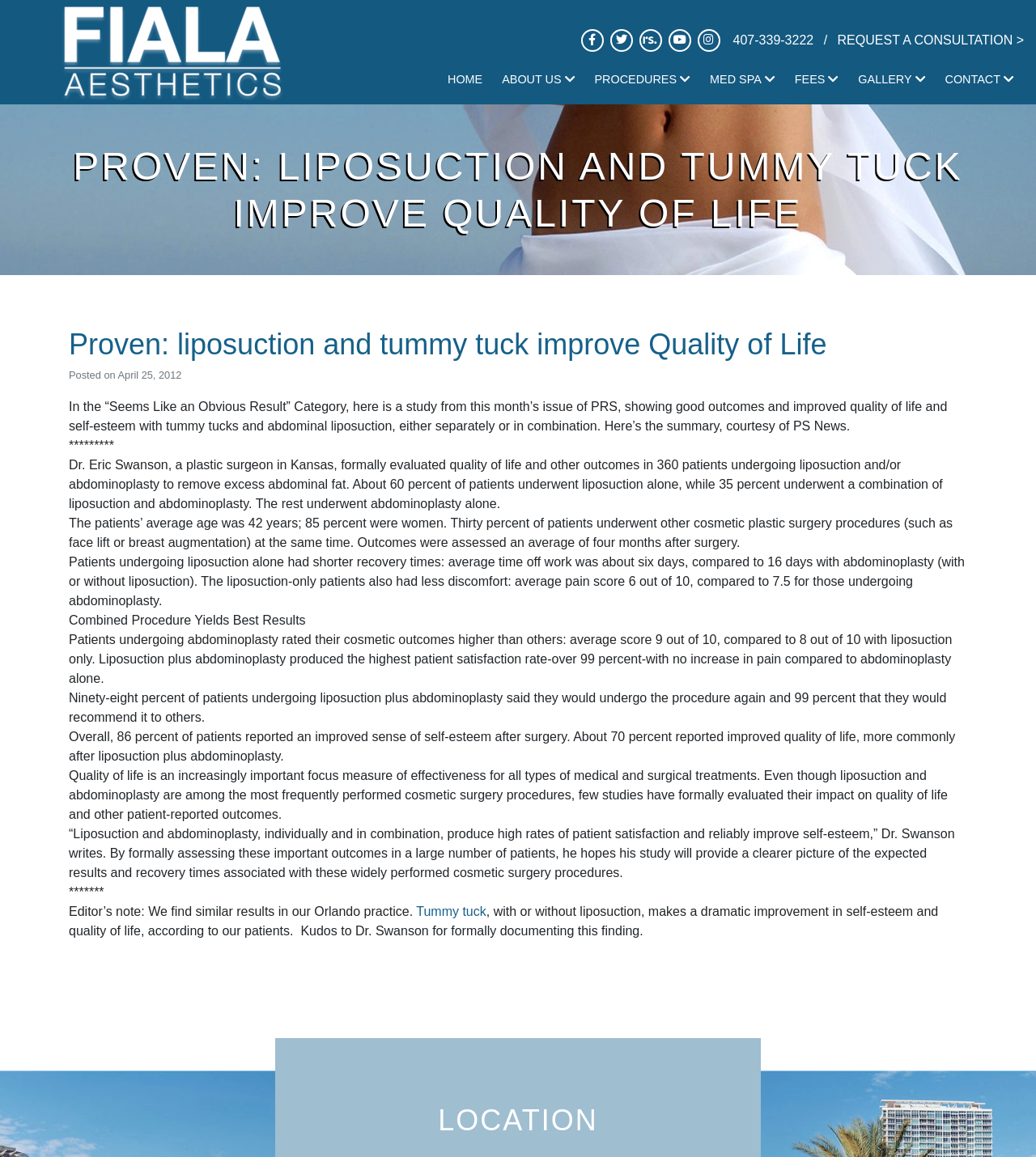Determine the bounding box coordinates for the UI element with the following description: "Med Spa". The coordinates should be four float numbers between 0 and 1, represented as [left, top, right, bottom].

[0.676, 0.056, 0.758, 0.082]